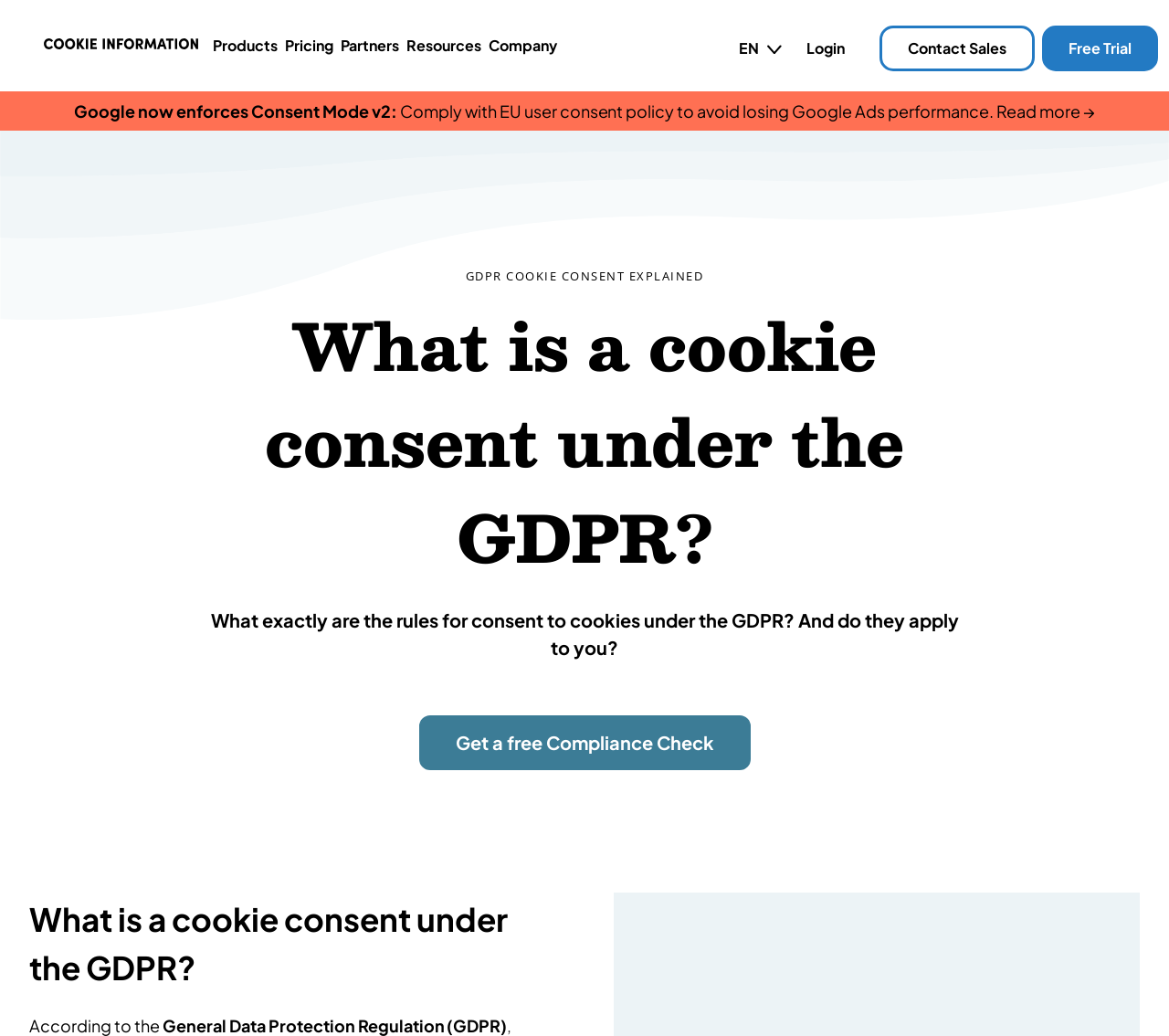Detail the various sections and features present on the webpage.

The webpage is about cookie consent under the General Data Protection Regulation (GDPR) and how to be compliant. At the top left, there is a logo of Cookie Information. To the right of the logo, there is a main navigation menu with five items: Products, Pricing, Partners, Resources, and Company. Each item is a link and is positioned horizontally next to each other.

Below the navigation menu, there is a language selection option, "ENGLISH", which is a link. Next to it, there are two more links, "Login" and "Contact Sales". On the far right, there is a "Free Trial" link.

The main content of the webpage starts with a link to an article about Google's Consent Mode v2. Below it, there is a heading "GDPR COOKIE CONSENT EXPLAINED" in a larger font size. Underneath, there are three headings that ask questions about cookie consent under the GDPR. The first heading is "What is a cookie consent under the GDPR?", the second is "What exactly are the rules for consent to cookies under the GDPR? And do they apply to you?", and the third is the same as the first one, but positioned at the bottom of the page.

Between the second and third headings, there is a link to "Get a free Compliance Check". At the very bottom of the page, there is a sentence that starts with "According to the" and is followed by a link to the General Data Protection Regulation (GDPR).